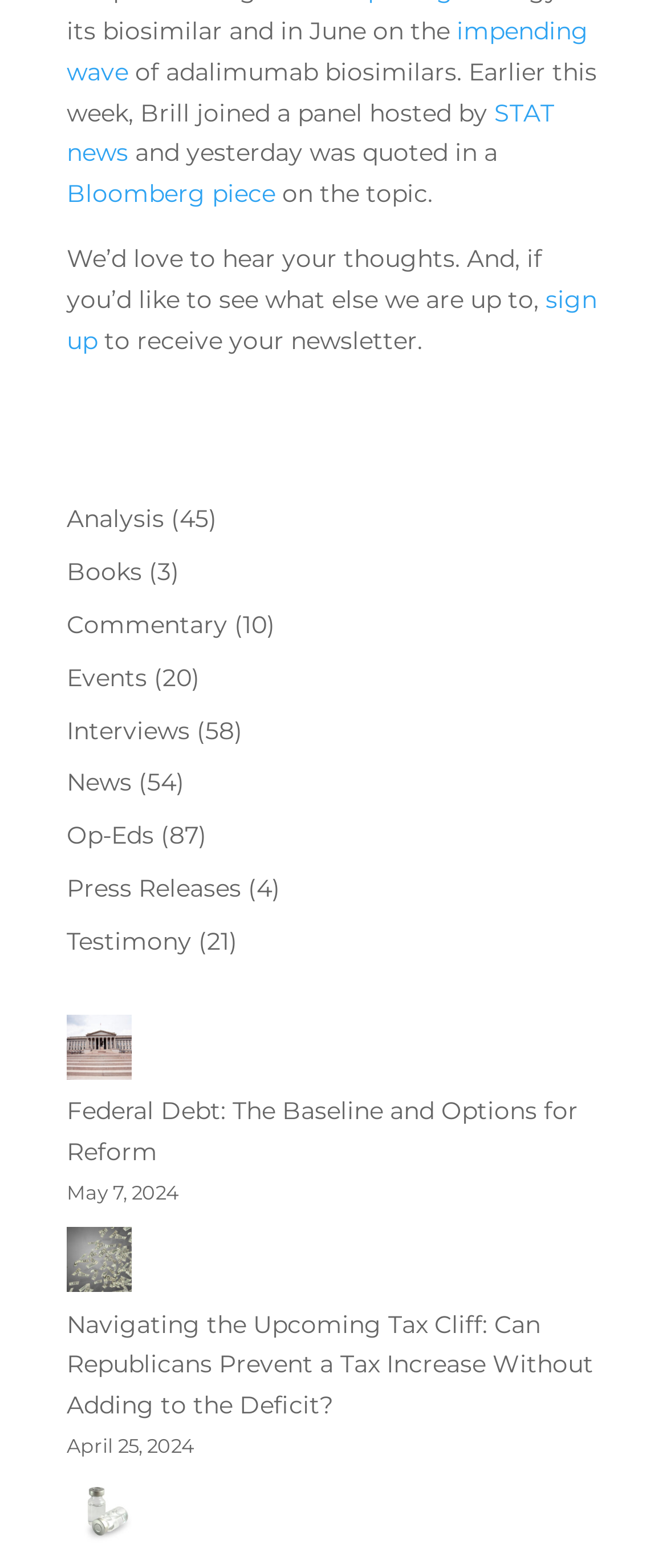Can you determine the bounding box coordinates of the area that needs to be clicked to fulfill the following instruction: "explore the current and future state of US biosimilars"?

[0.1, 0.944, 0.197, 0.994]